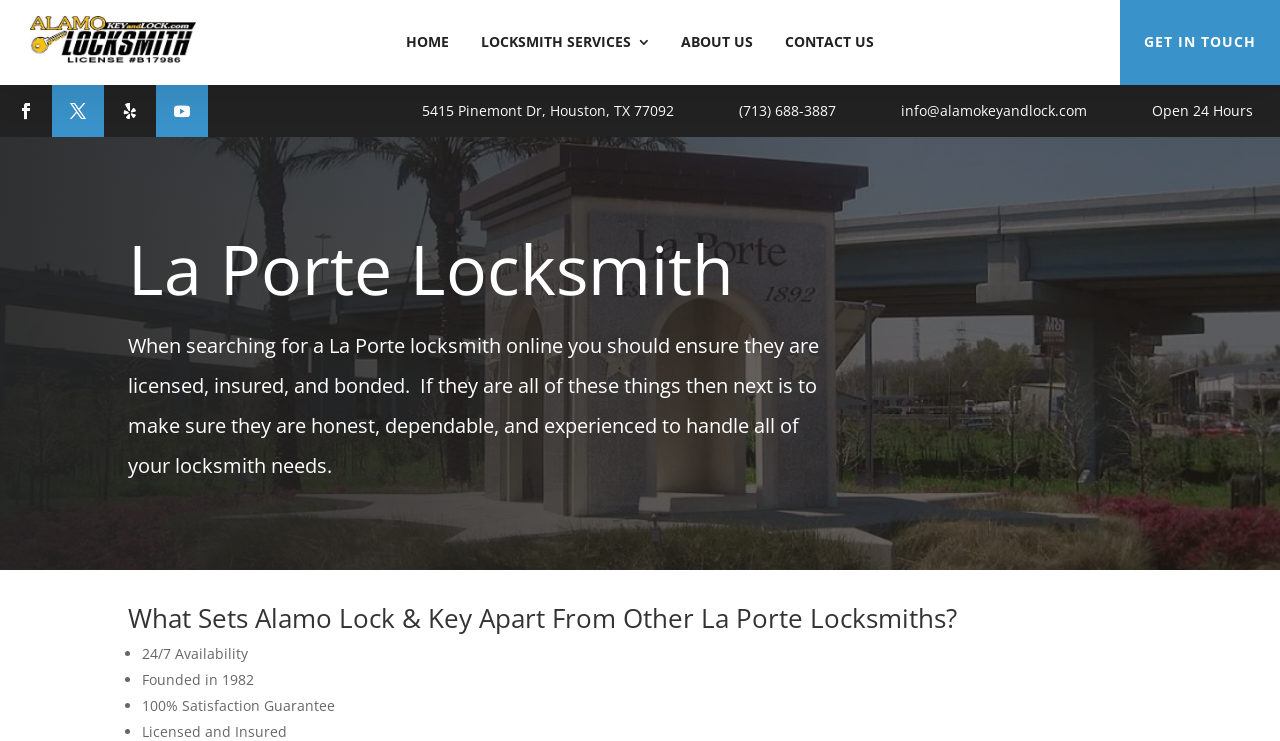Highlight the bounding box coordinates of the region I should click on to meet the following instruction: "Click the CONTACT US link".

[0.601, 0.0, 0.695, 0.113]